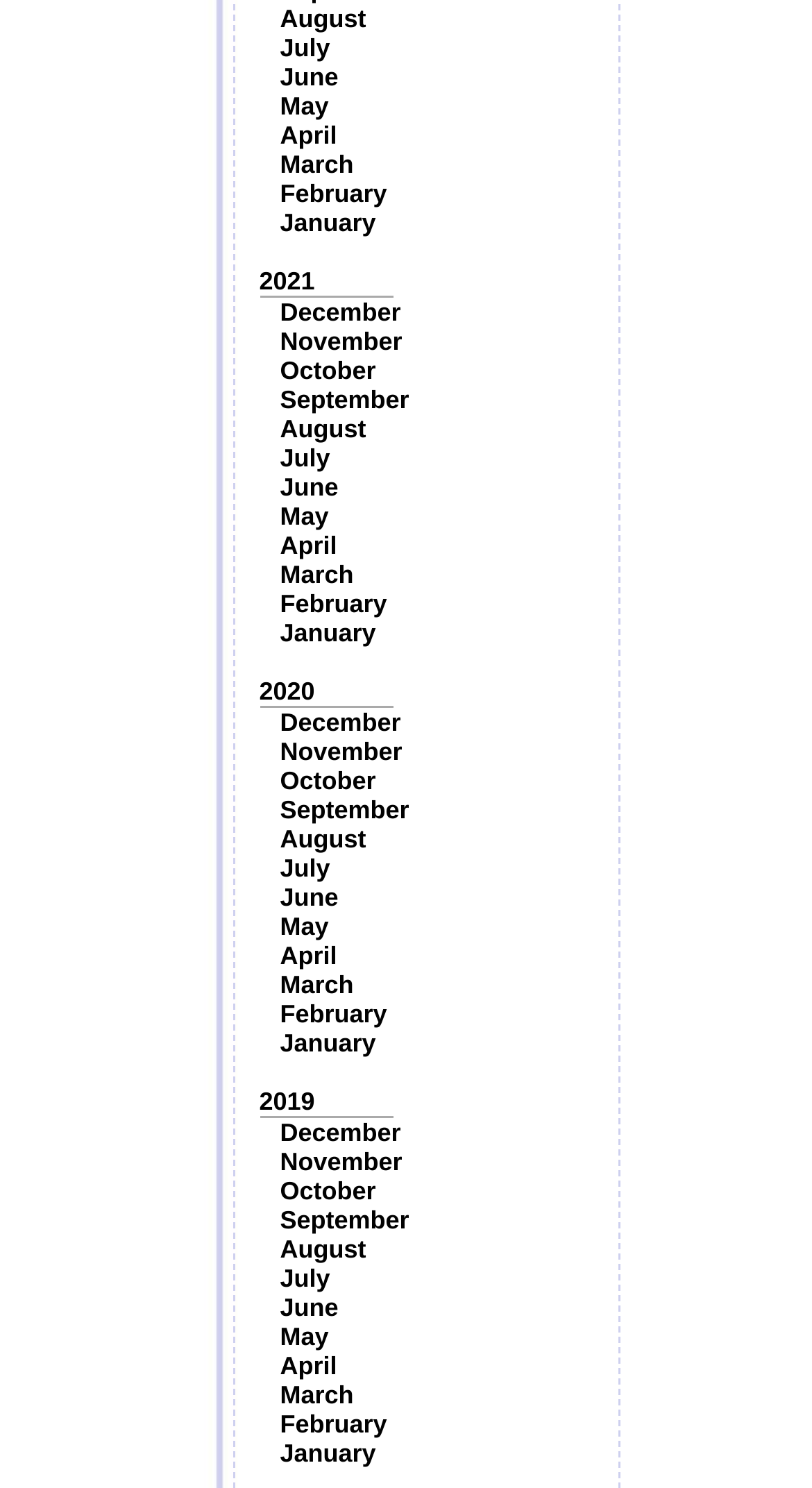What is the earliest month listed?
Based on the image content, provide your answer in one word or a short phrase.

January